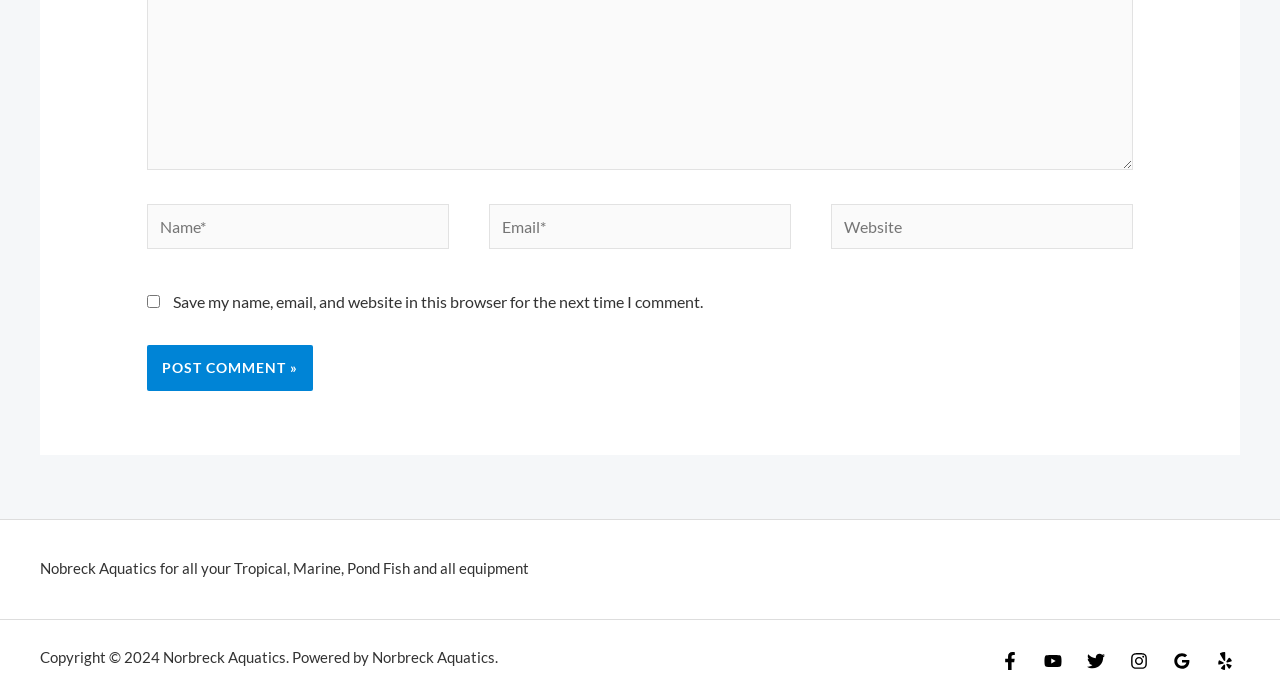Using the webpage screenshot, locate the HTML element that fits the following description and provide its bounding box: "February 7, 2013".

None